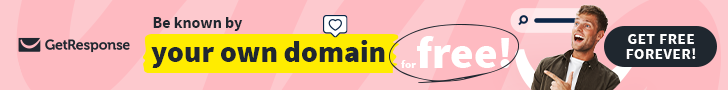Formulate a detailed description of the image content.

The image features an eye-catching promotional banner for GetResponse, which encourages users to establish their online presence with the tagline "Be known by your own domain for free!" The vibrant design employs bold yellow text contrasted against a playful pink background, creating an inviting and energetic visual appeal. Accompanying the text is an enthusiastic person gesturing with a smile, emphasizing the excitement of getting a free domain. This banner highlights the offer of a complimentary service, making it a compelling choice for individuals looking to enhance their branding and online identity effortlessly.